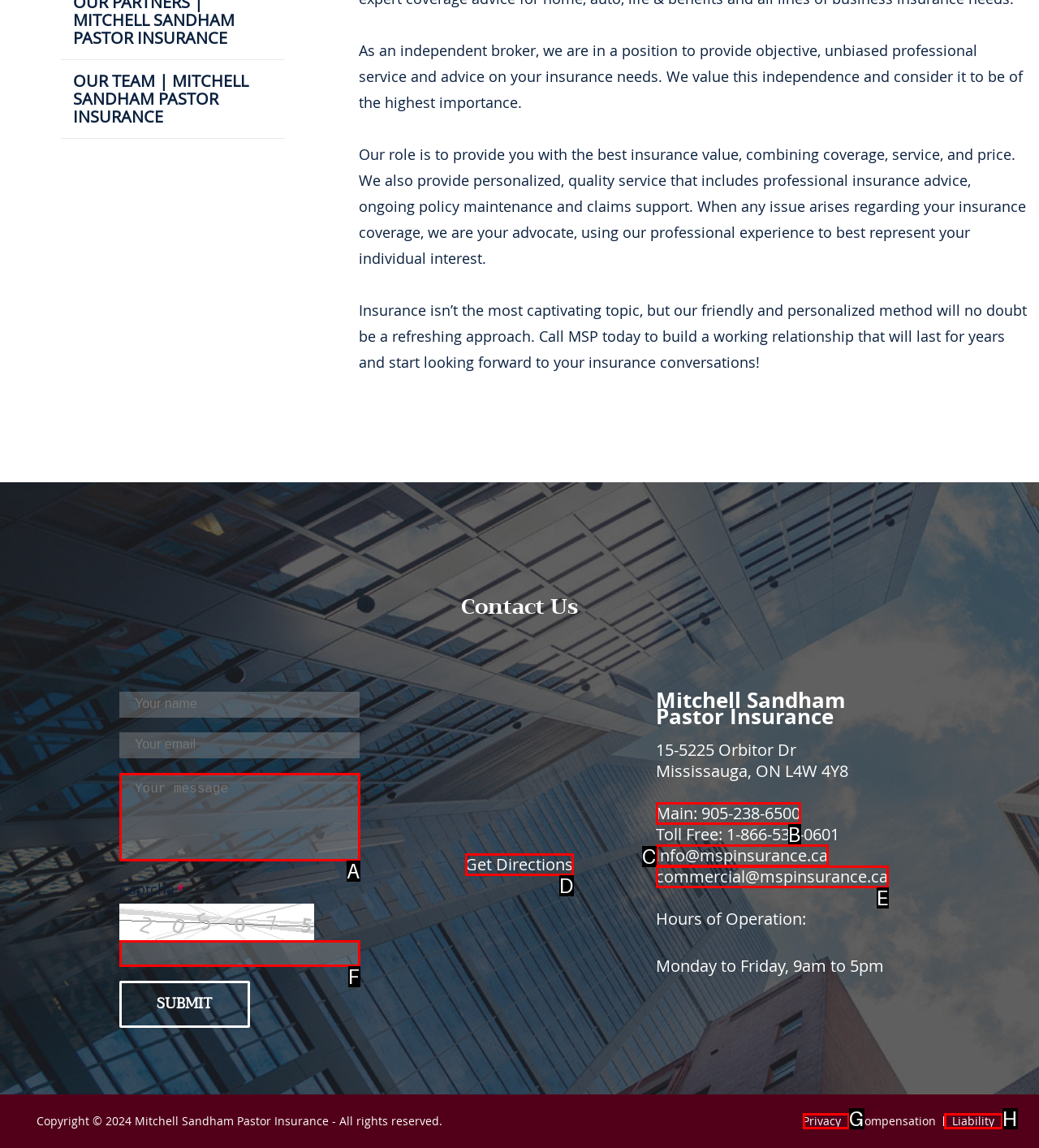Find the option that aligns with: Get Directions
Provide the letter of the corresponding option.

D